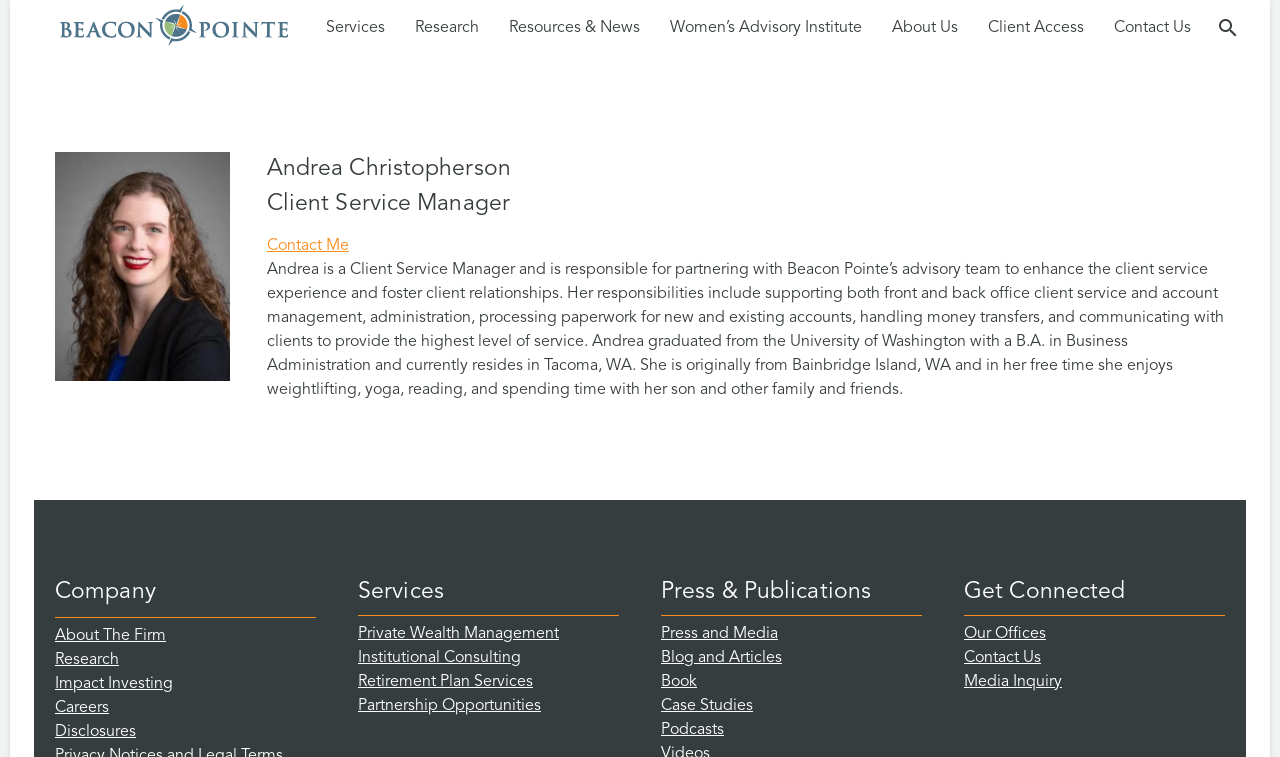Locate the bounding box coordinates of the element that needs to be clicked to carry out the instruction: "View Andrea Christopherson's profile". The coordinates should be given as four float numbers ranging from 0 to 1, i.e., [left, top, right, bottom].

[0.043, 0.201, 0.957, 0.293]